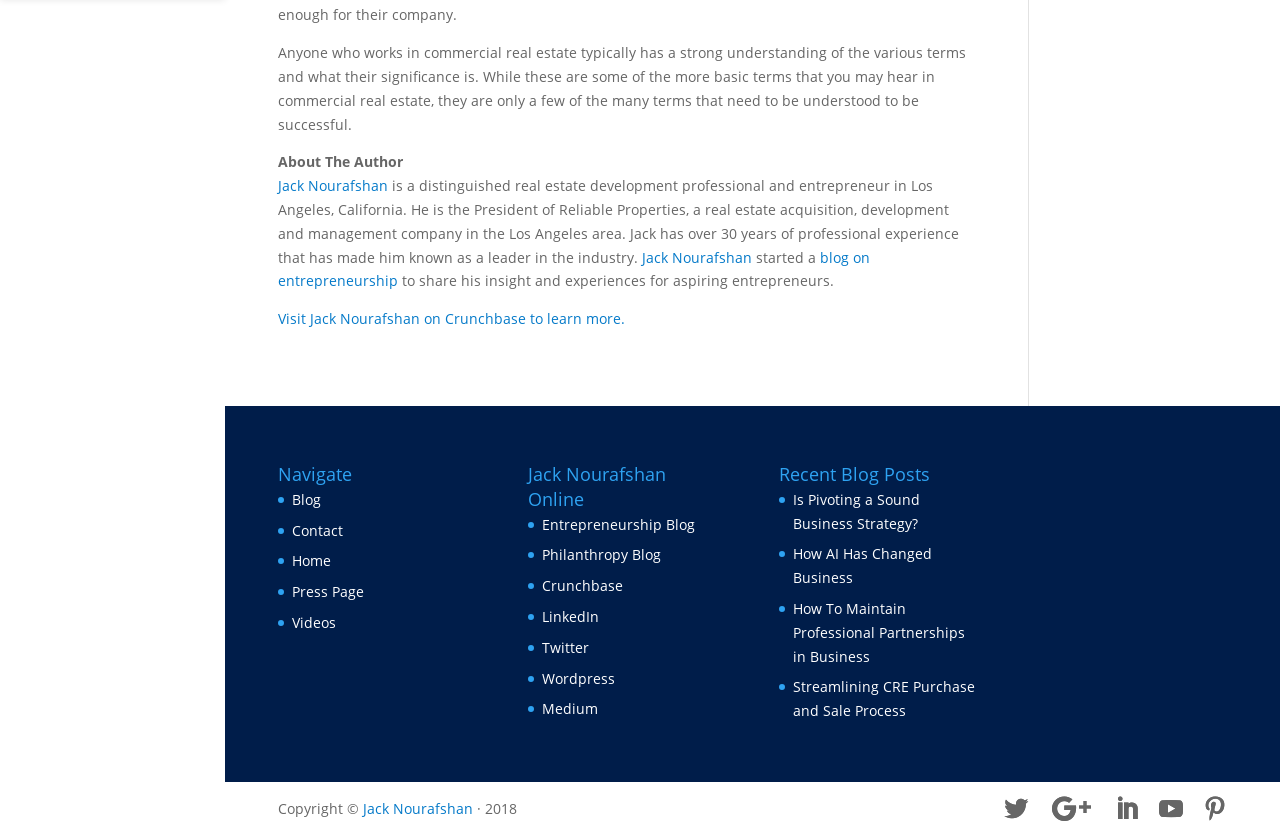Locate the bounding box coordinates of the element that needs to be clicked to carry out the instruction: "Visit Jack Nourafshan on Crunchbase". The coordinates should be given as four float numbers ranging from 0 to 1, i.e., [left, top, right, bottom].

[0.217, 0.372, 0.488, 0.395]